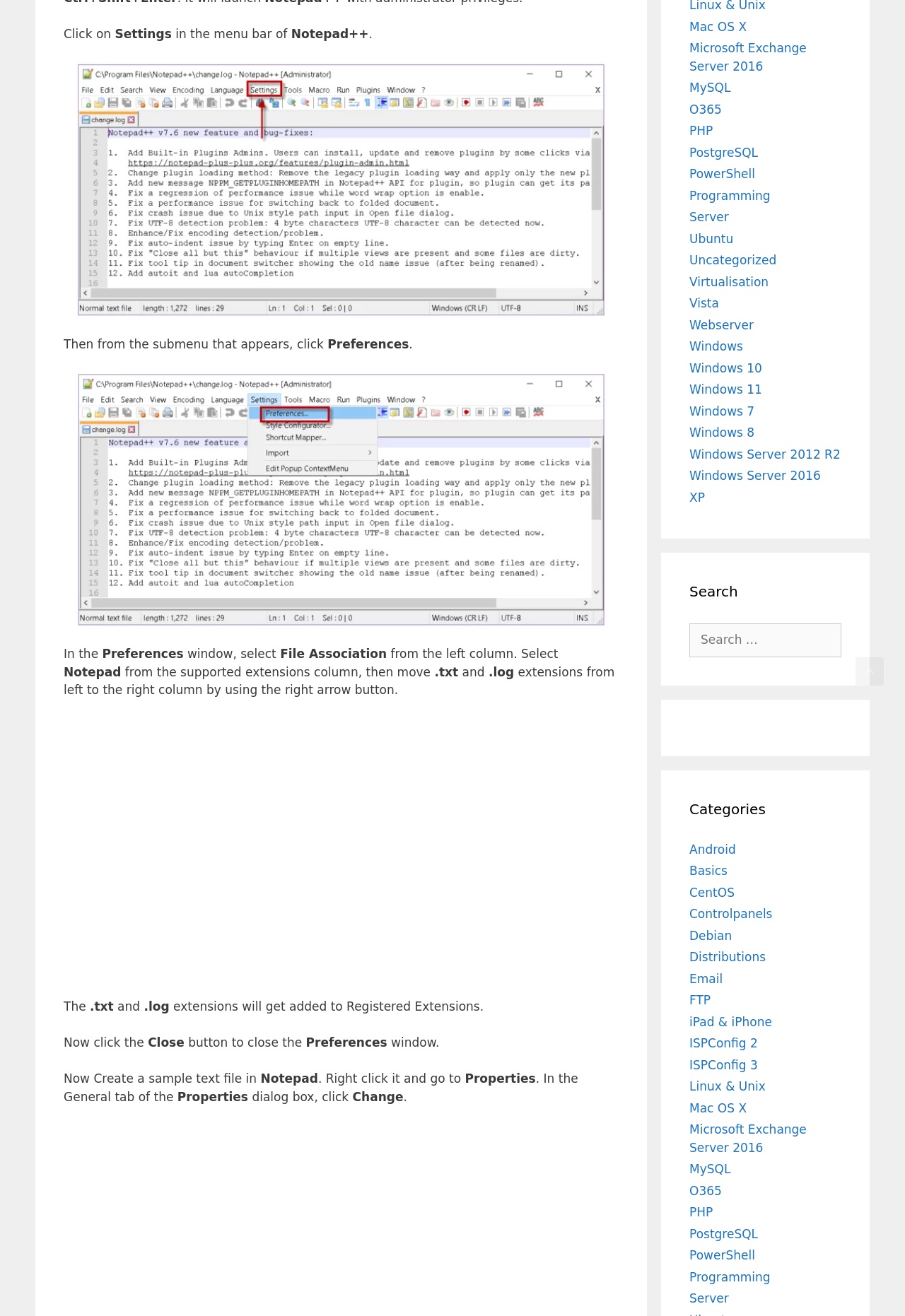Find the bounding box coordinates of the clickable area required to complete the following action: "Click on the 'Change' button".

[0.39, 0.828, 0.446, 0.839]